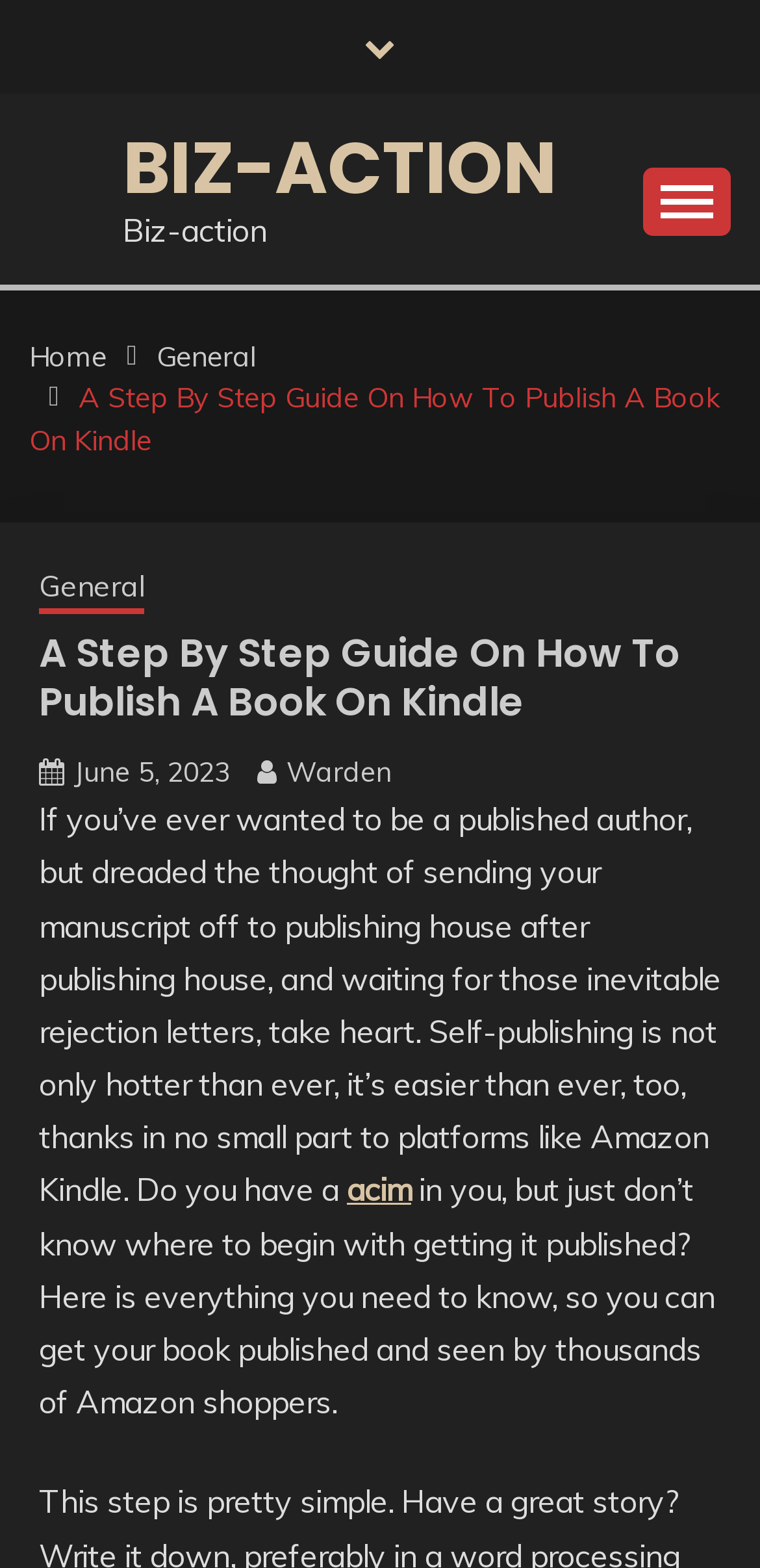What is the author's concern about publishing houses?
Use the information from the screenshot to give a comprehensive response to the question.

The webpage states that if you've ever wanted to be a published author, but dreaded the thought of sending your manuscript off to publishing house after publishing house, and waiting for those inevitable rejection letters, which implies that the author's concern is receiving rejection letters from publishing houses.